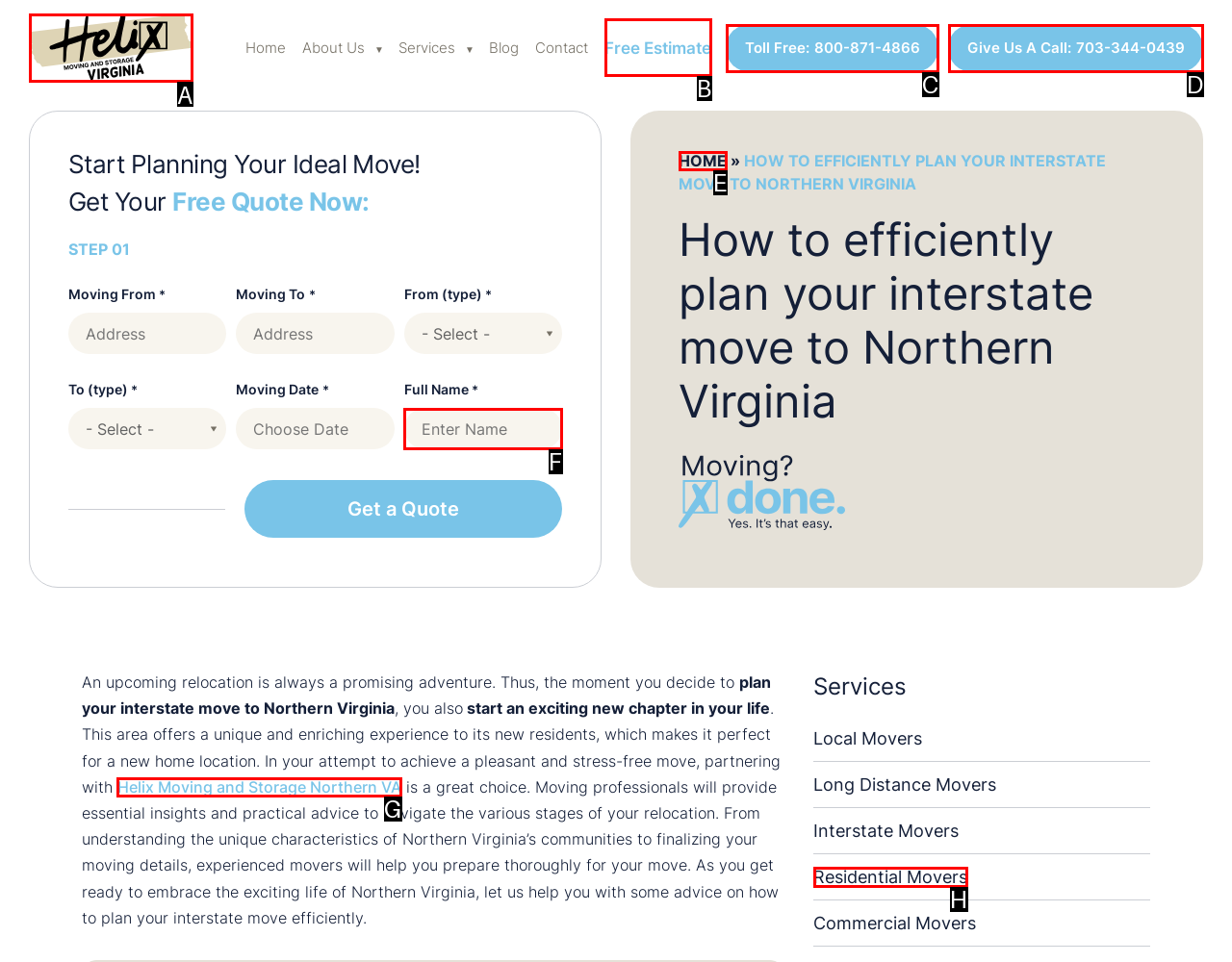Identify which HTML element to click to fulfill the following task: Click the 'Helix Moving and Storage Northern VA' link. Provide your response using the letter of the correct choice.

G